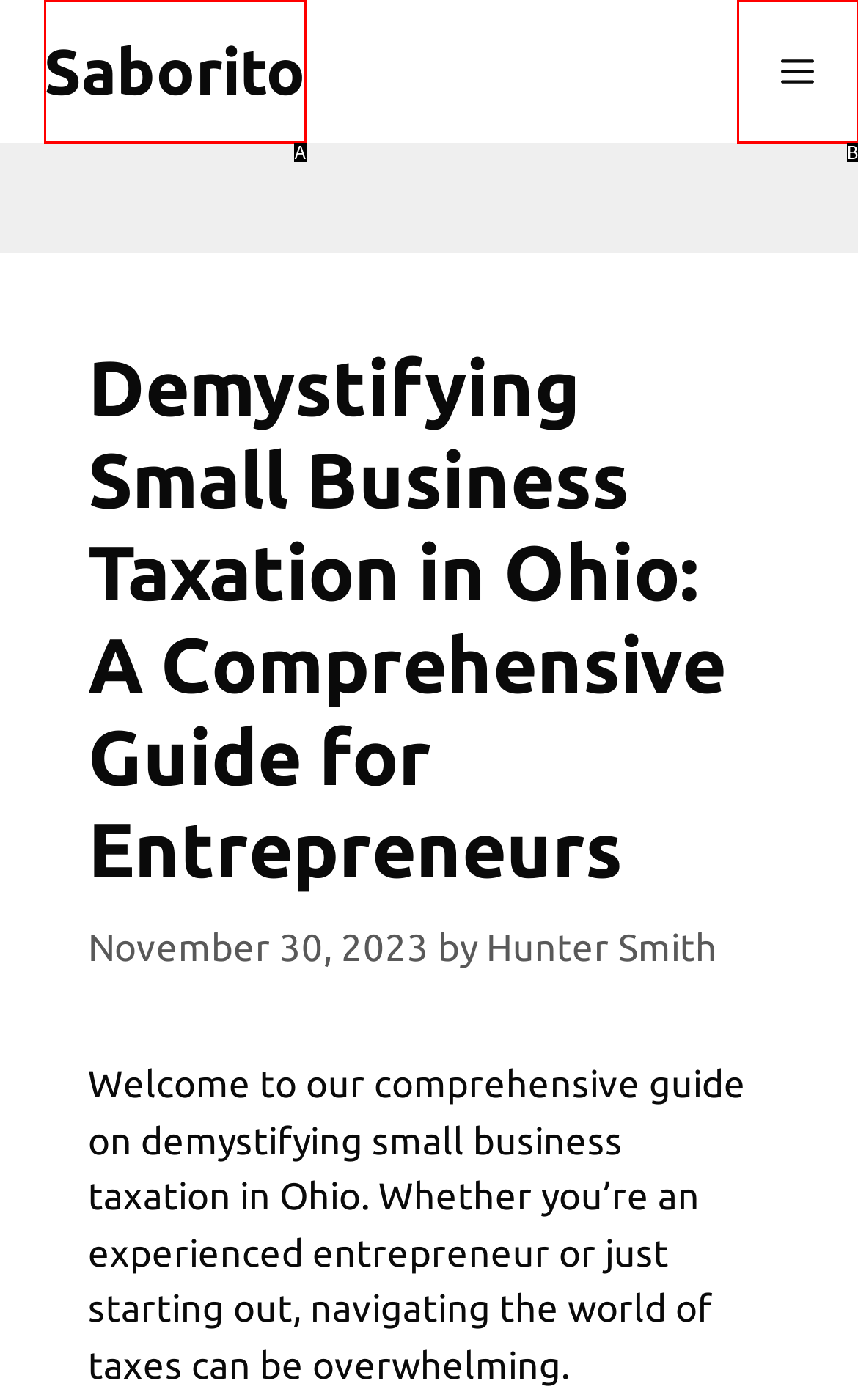Please identify the UI element that matches the description: Menu
Respond with the letter of the correct option.

B